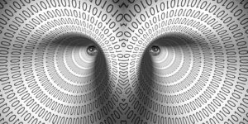What theme is evoked by the image's composition?
Please provide a detailed and thorough answer to the question.

The image's composition emphasizes the confluence of technology and perception, evoking themes of data-driven innovation and digital transformation. This implies that the theme evoked by the image's composition is data-driven innovation.